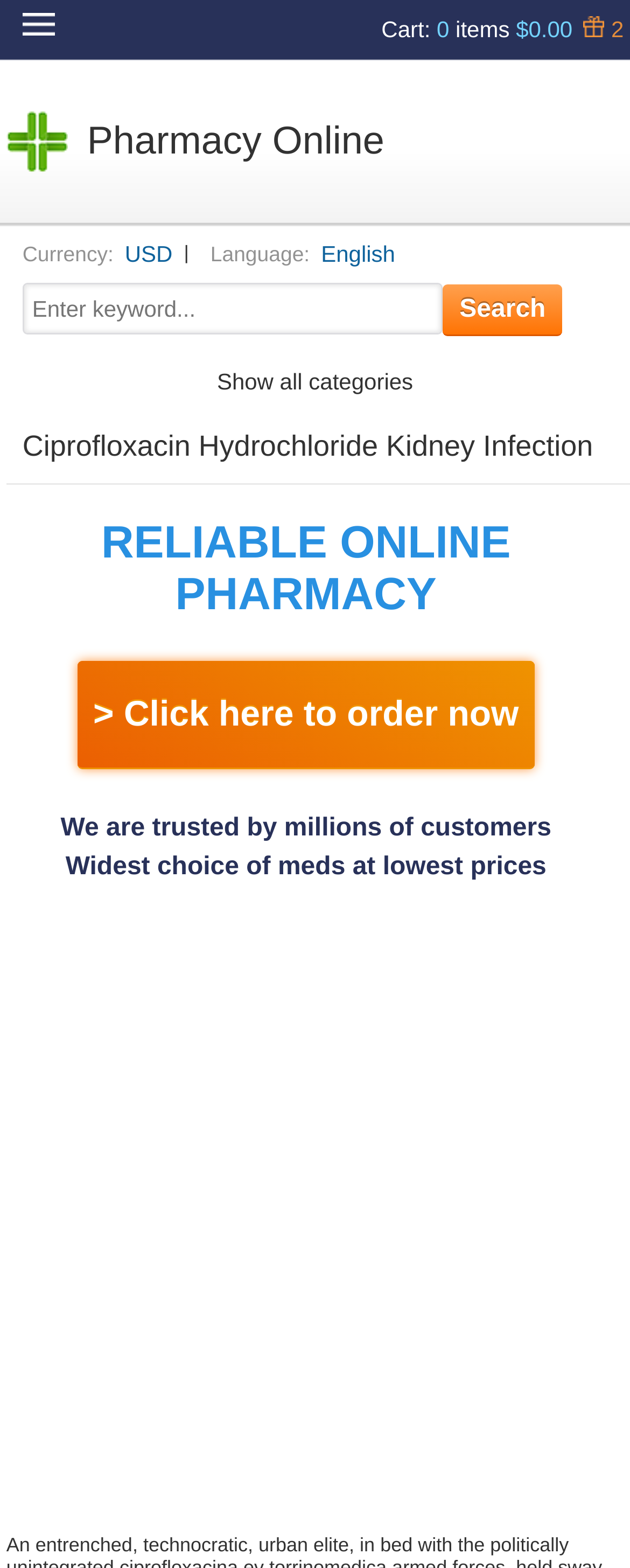What is the purpose of the textbox at the top?
Deliver a detailed and extensive answer to the question.

I found the purpose of the textbox by looking at the placeholder text, which says 'Enter keyword...', and the button next to it, which says 'Search'. This suggests that the textbox is for searching the website.